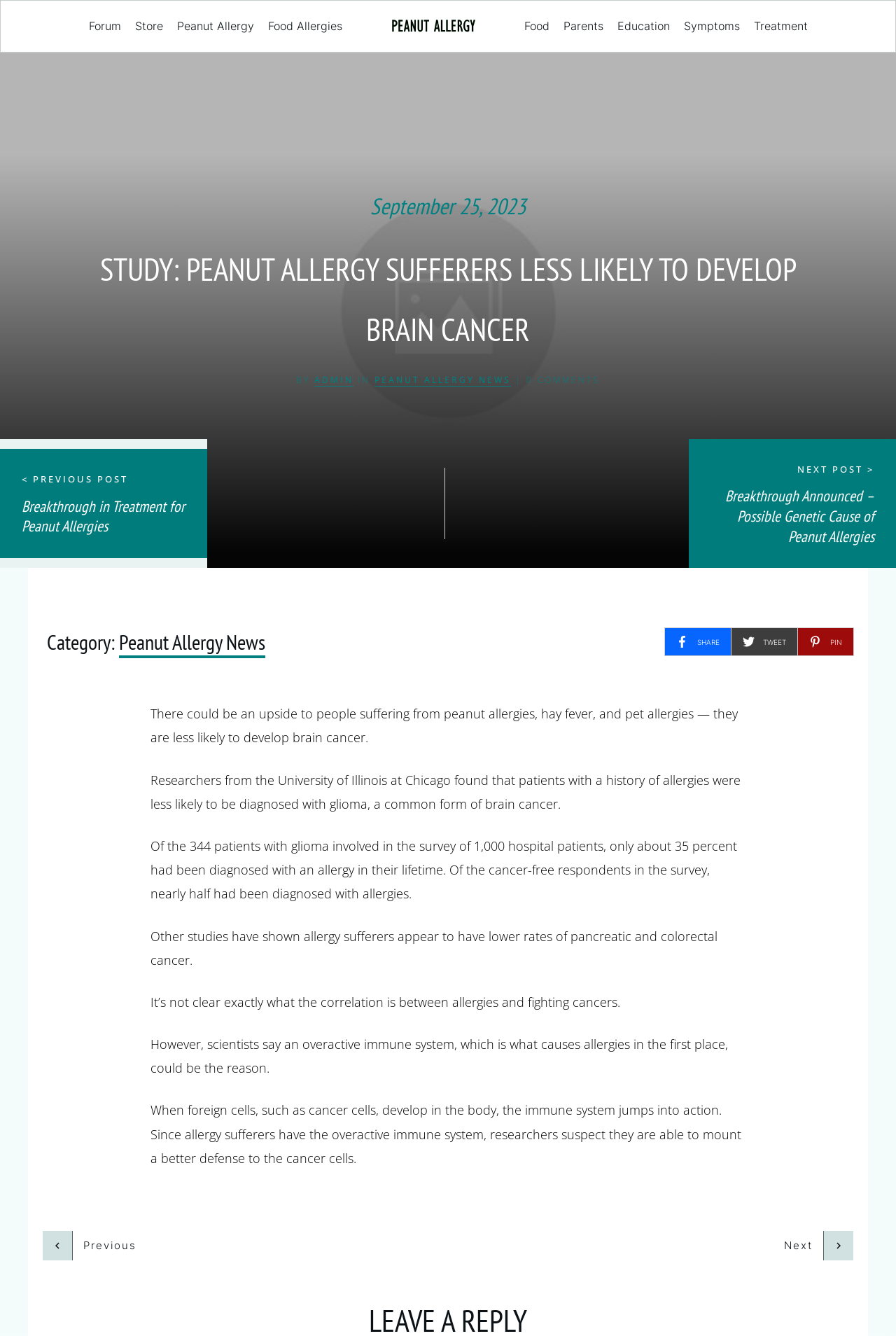What type of cancer is mentioned as having lower rates in allergy sufferers?
From the screenshot, provide a brief answer in one word or phrase.

Pancreatic and colorectal cancer